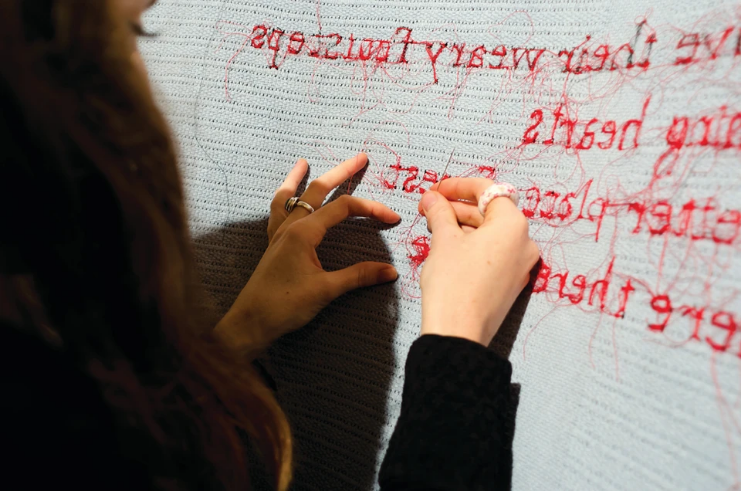Based on what you see in the screenshot, provide a thorough answer to this question: What is the theme of vulnerability related to?

According to the caption, the act of stitching serves as a personal and communal narrative woven into the fabric of space and experience, creating a connection to themes of identity and vulnerability. This implies that the theme of vulnerability is closely tied to the concept of identity.